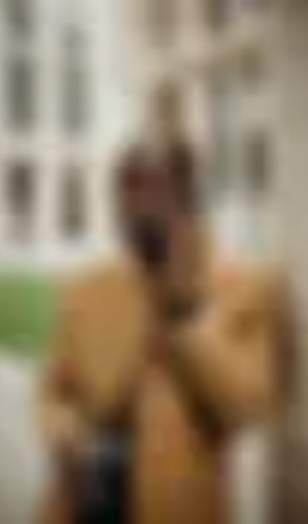Give a thorough explanation of the elements present in the image.

The image features a person dressed in a stylish brown coat, holding a mobile phone to their ear, suggesting a moment of conversation or engagement. The background is softly blurred, highlighting the figure against a backdrop of light-colored walls and green accents. This composition draws attention to the individual, reflecting a modern and professional demeanor. Such imagery evokes themes of connectivity and modern communication, encapsulating the dynamic pace of contemporary life.